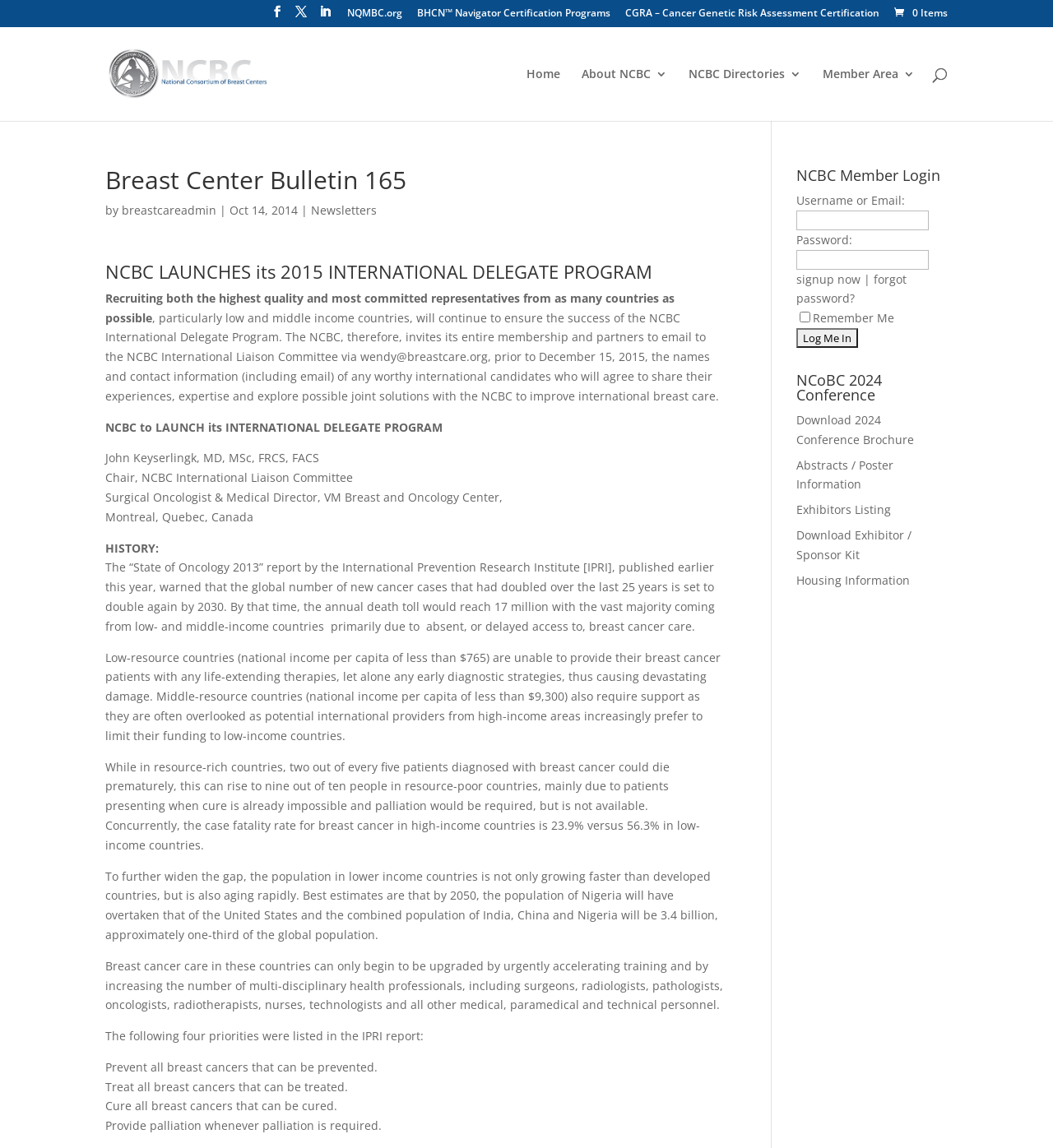Kindly respond to the following question with a single word or a brief phrase: 
Who is the Chair of the NCBC International Liaison Committee?

John Keyserlingk, MD, MSc, FRCS, FACS